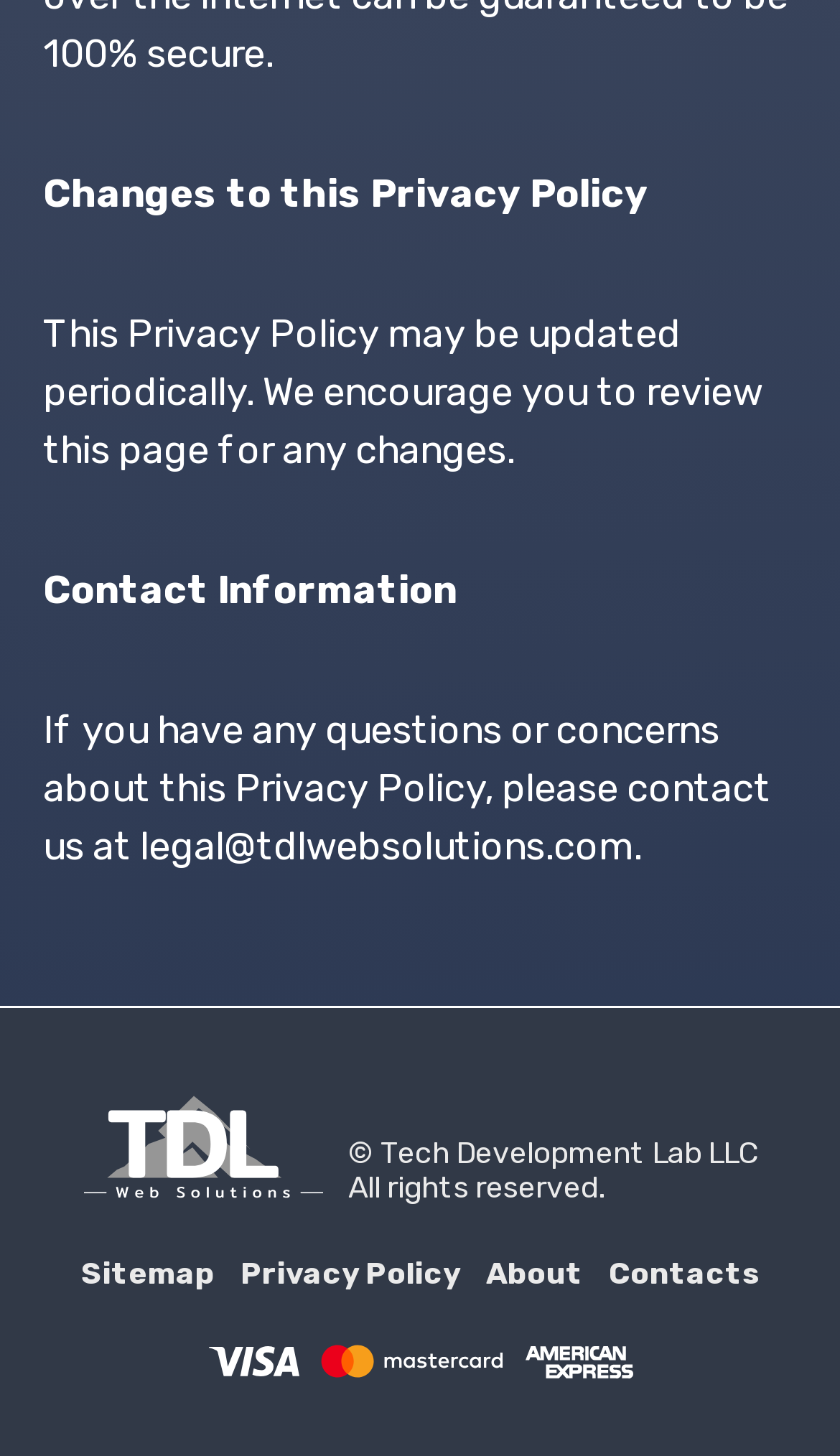What is the purpose of the 'Contact Information' section?
Please respond to the question with a detailed and thorough explanation.

The 'Contact Information' section is present on the webpage, which suggests that it is meant to provide contact details to users. The section contains an email address, 'legal@tdlwebsolutions.com', which further supports this conclusion.